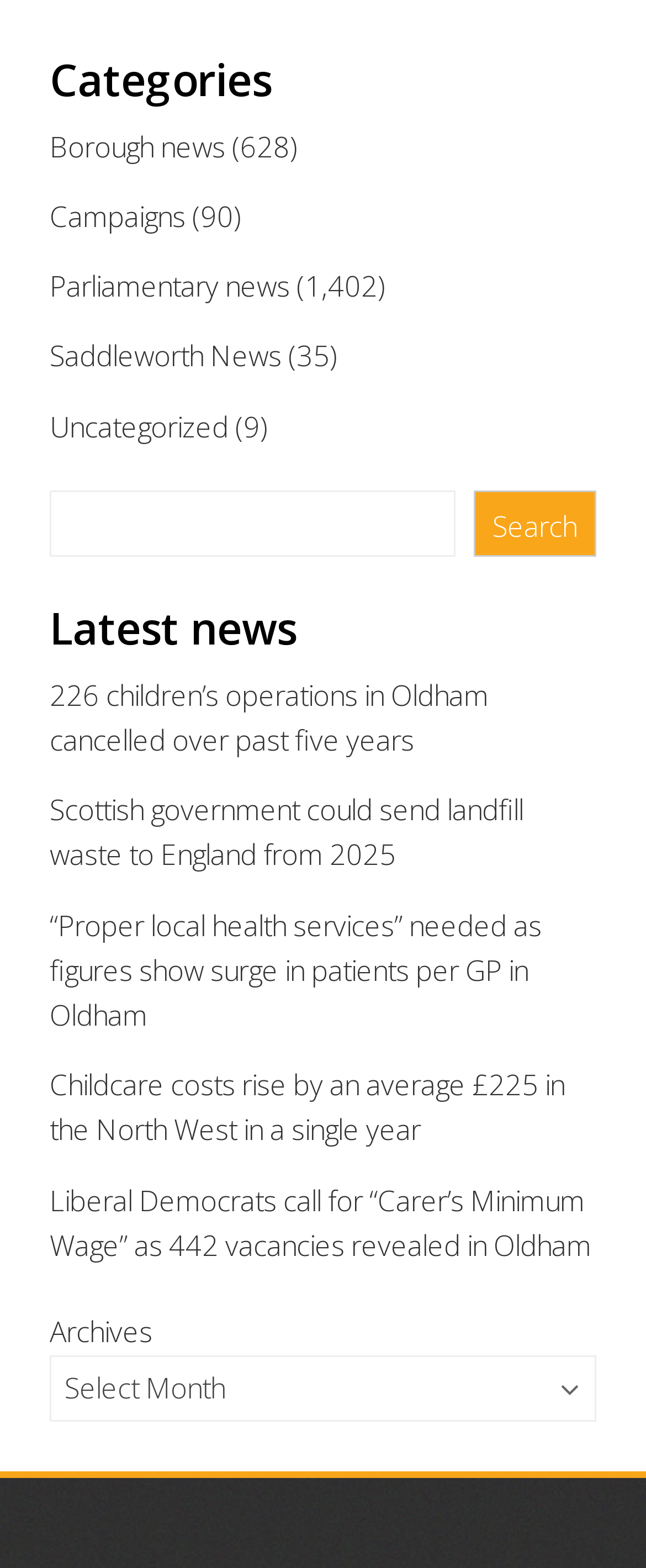Can you pinpoint the bounding box coordinates for the clickable element required for this instruction: "Read Borough news"? The coordinates should be four float numbers between 0 and 1, i.e., [left, top, right, bottom].

[0.077, 0.081, 0.349, 0.105]